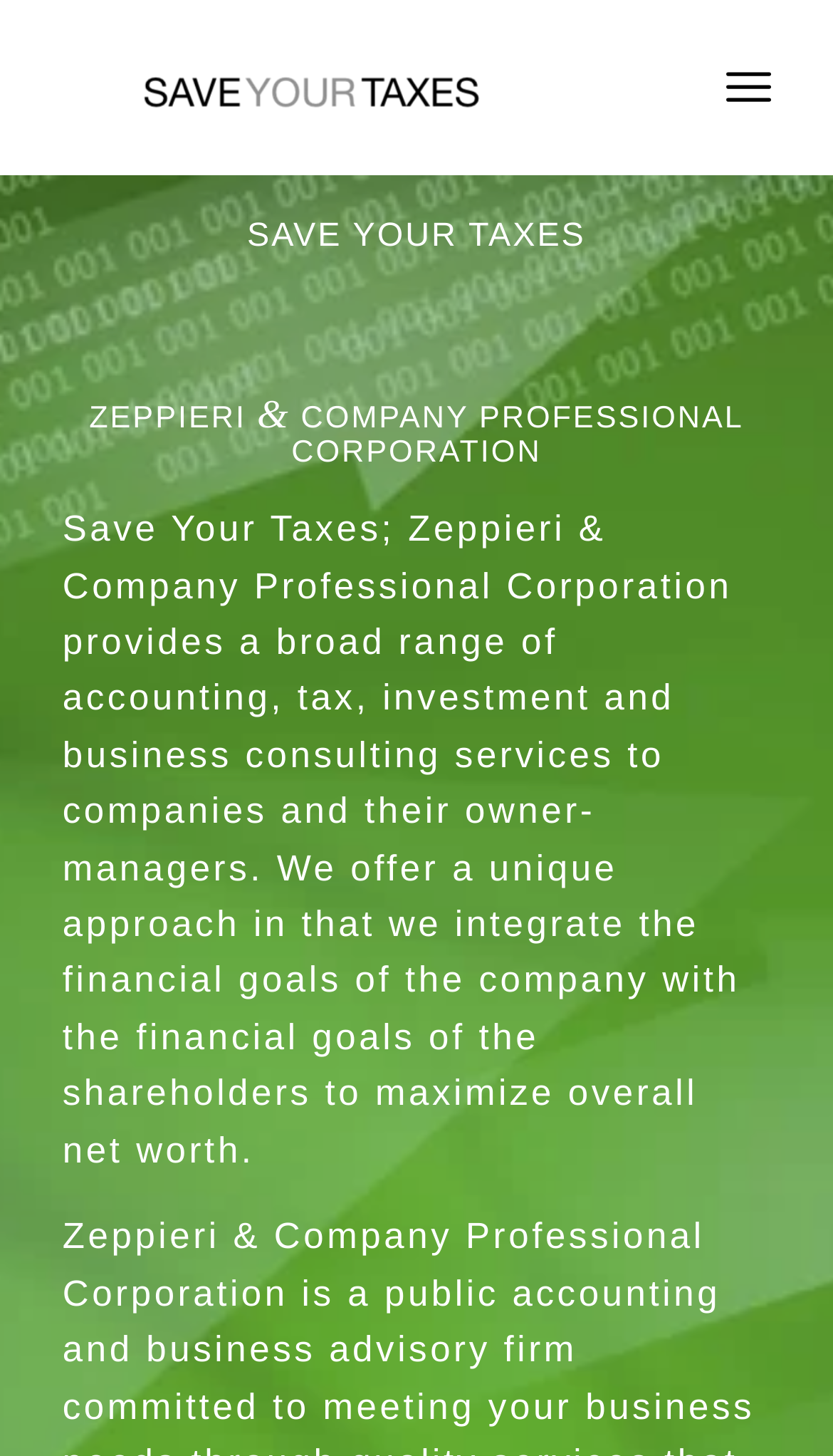Use one word or a short phrase to answer the question provided: 
What is the purpose of the company?

Maximize overall net worth